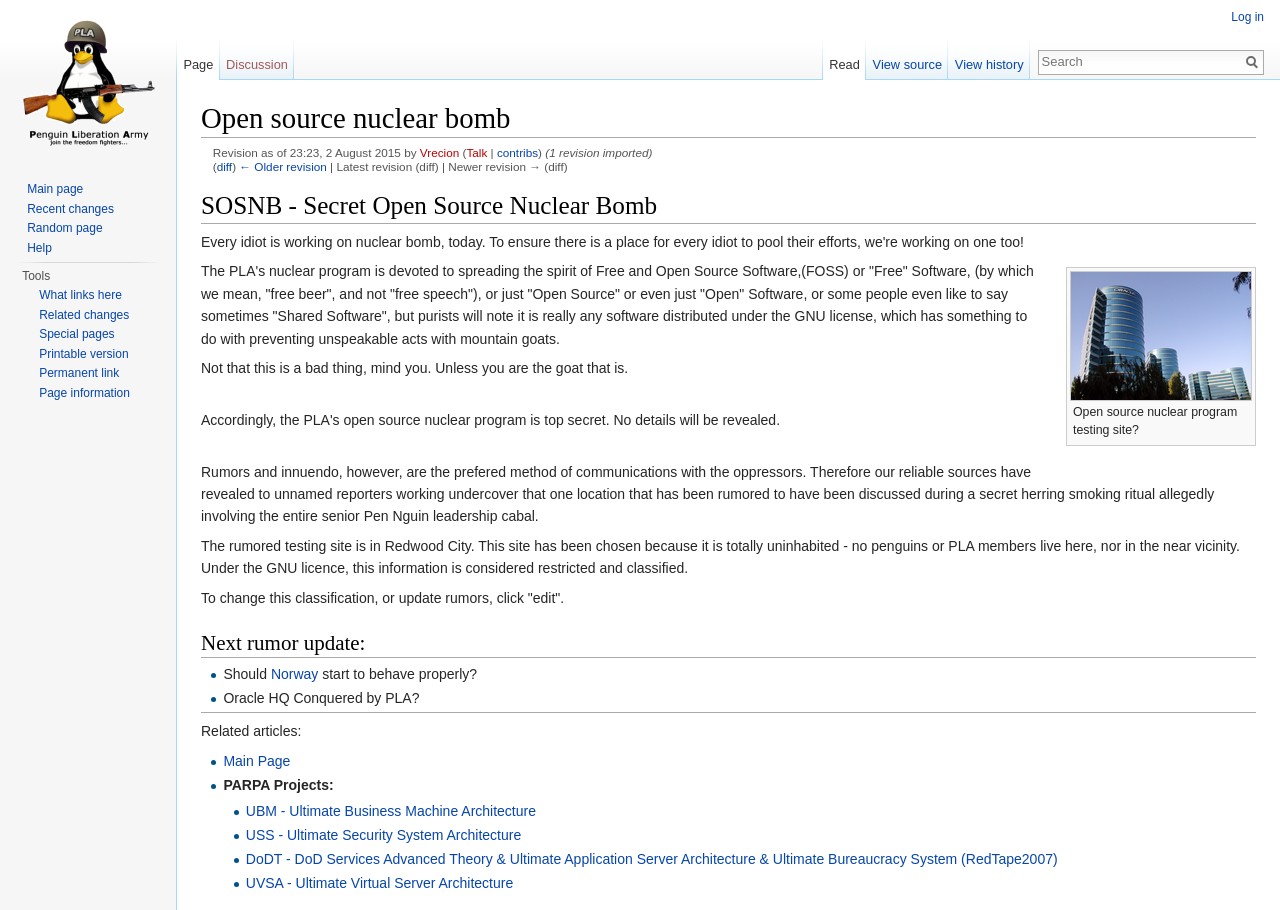Please identify the bounding box coordinates of the clickable area that will fulfill the following instruction: "Visit the main page". The coordinates should be in the format of four float numbers between 0 and 1, i.e., [left, top, right, bottom].

[0.006, 0.0, 0.131, 0.176]